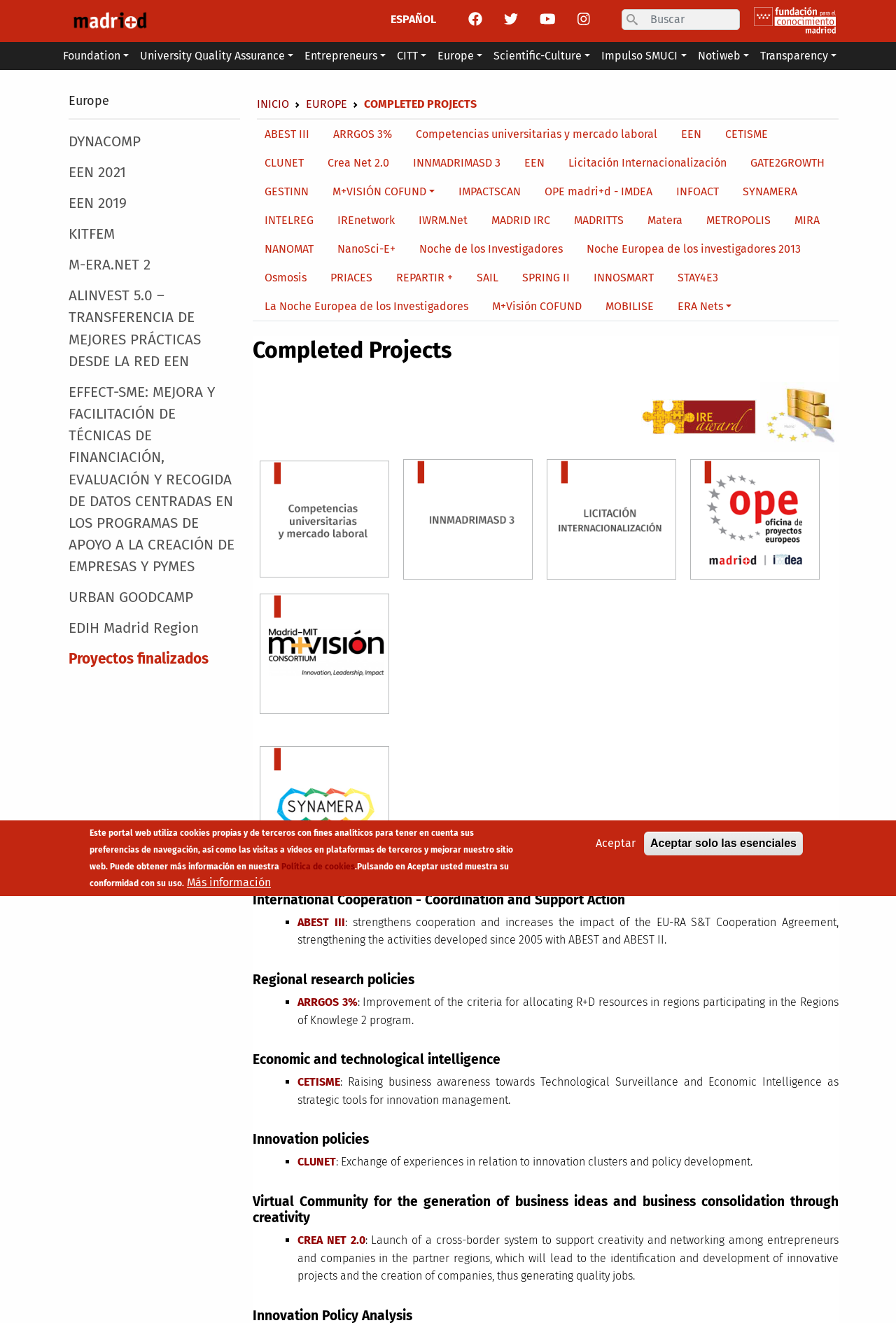Please find the bounding box coordinates of the clickable region needed to complete the following instruction: "Go to the Europe page". The bounding box coordinates must consist of four float numbers between 0 and 1, i.e., [left, top, right, bottom].

[0.077, 0.07, 0.122, 0.082]